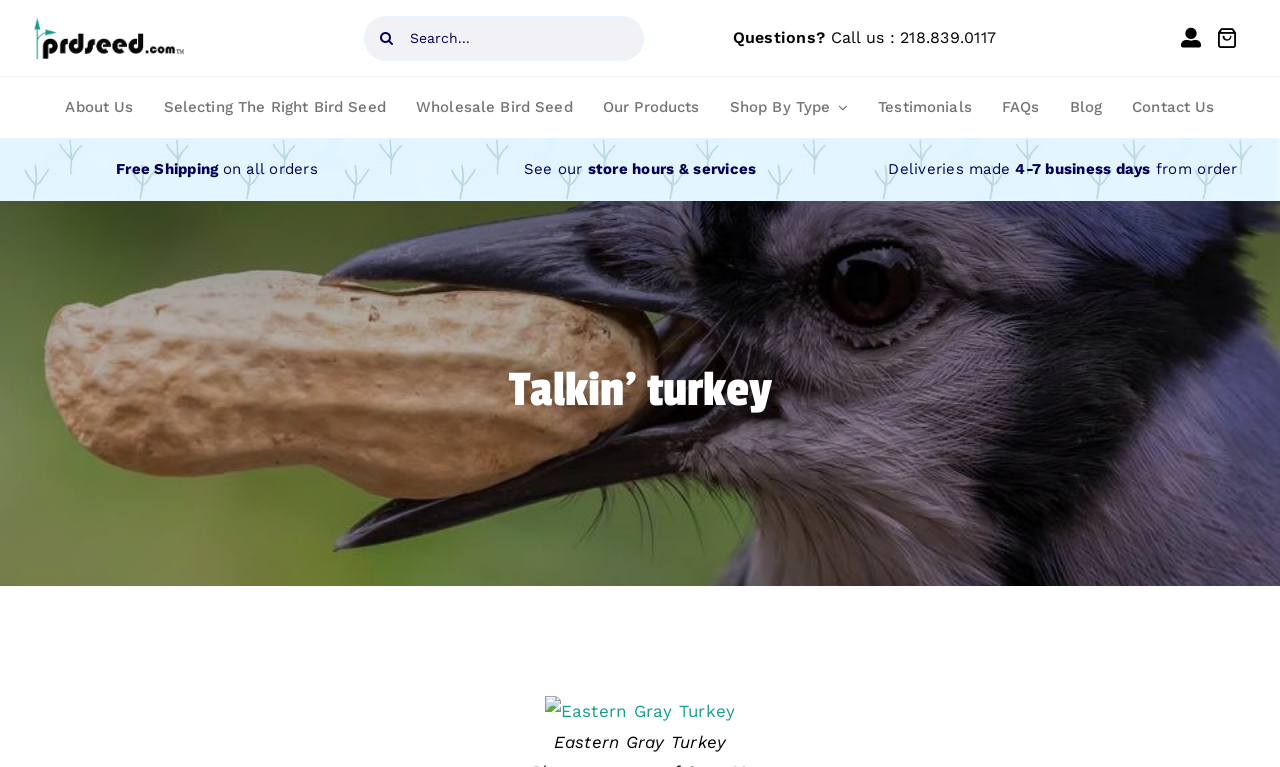Indicate the bounding box coordinates of the clickable region to achieve the following instruction: "Learn about Eastern Gray Turkey."

[0.425, 0.914, 0.575, 0.94]